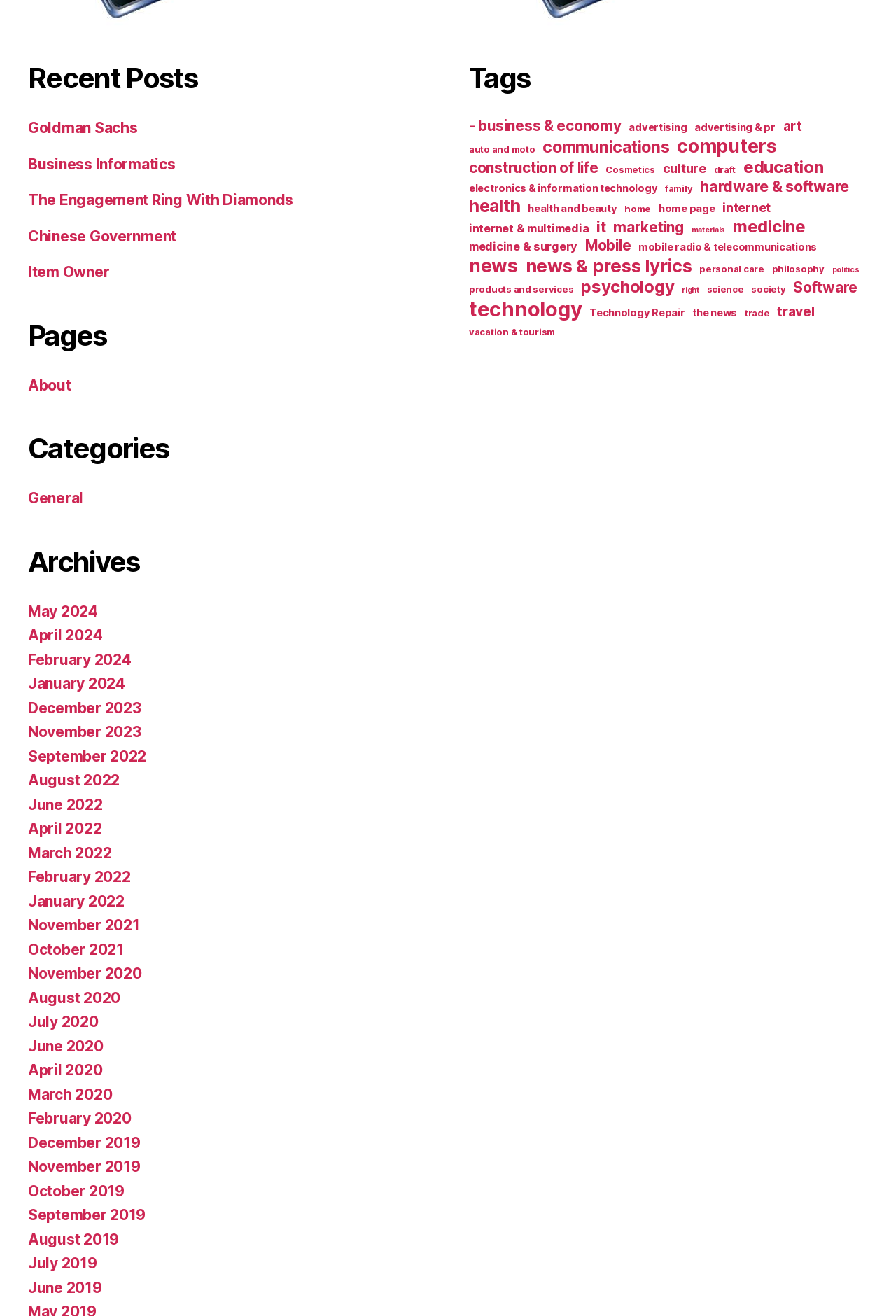Use a single word or phrase to answer the question: 
What is the heading above the list of months in the 'Archives' section?

Archives